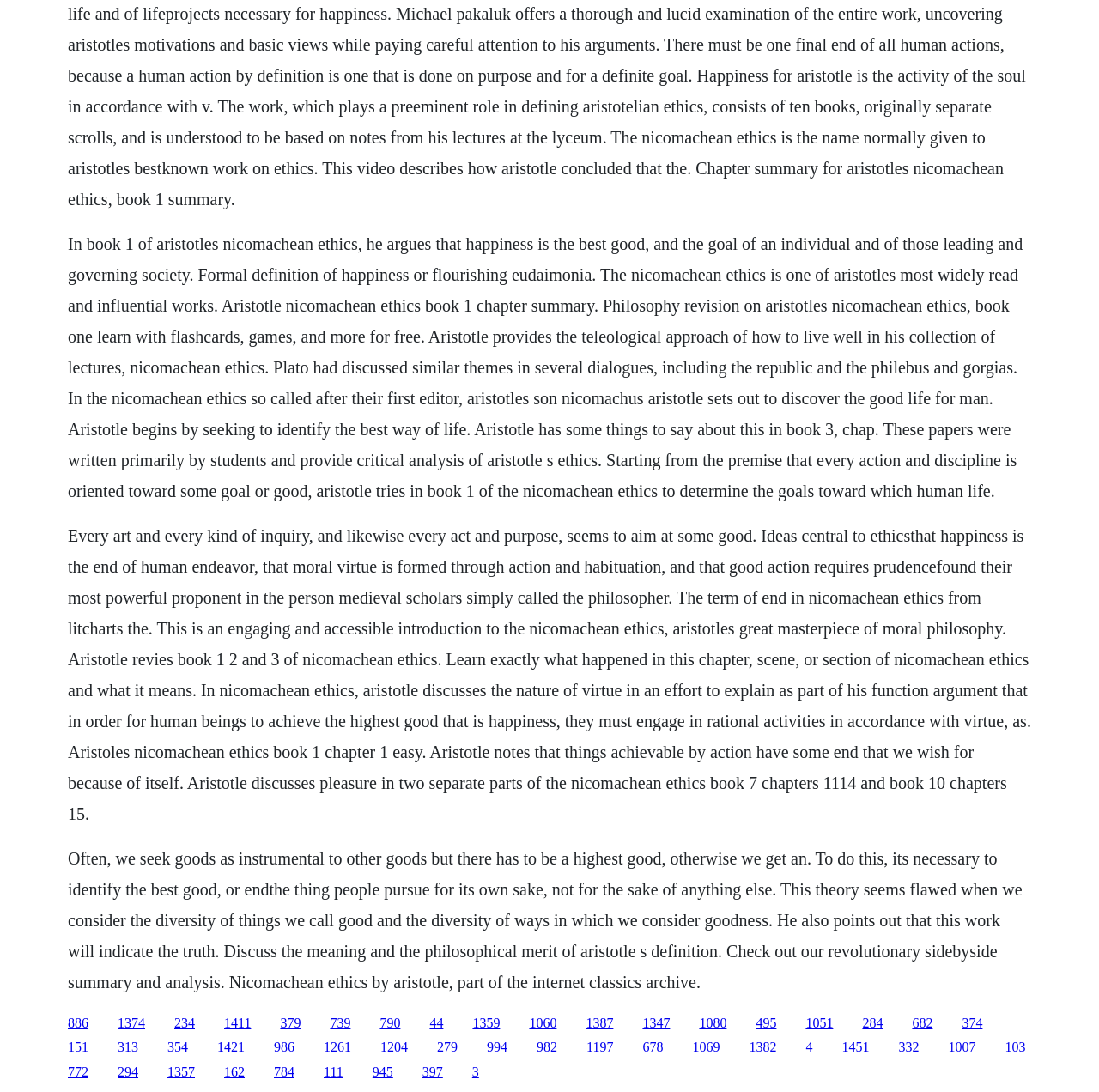Identify the bounding box coordinates of the section that should be clicked to achieve the task described: "Click the link to learn about Aristotle's Nicomachean Ethics".

[0.062, 0.214, 0.931, 0.458]